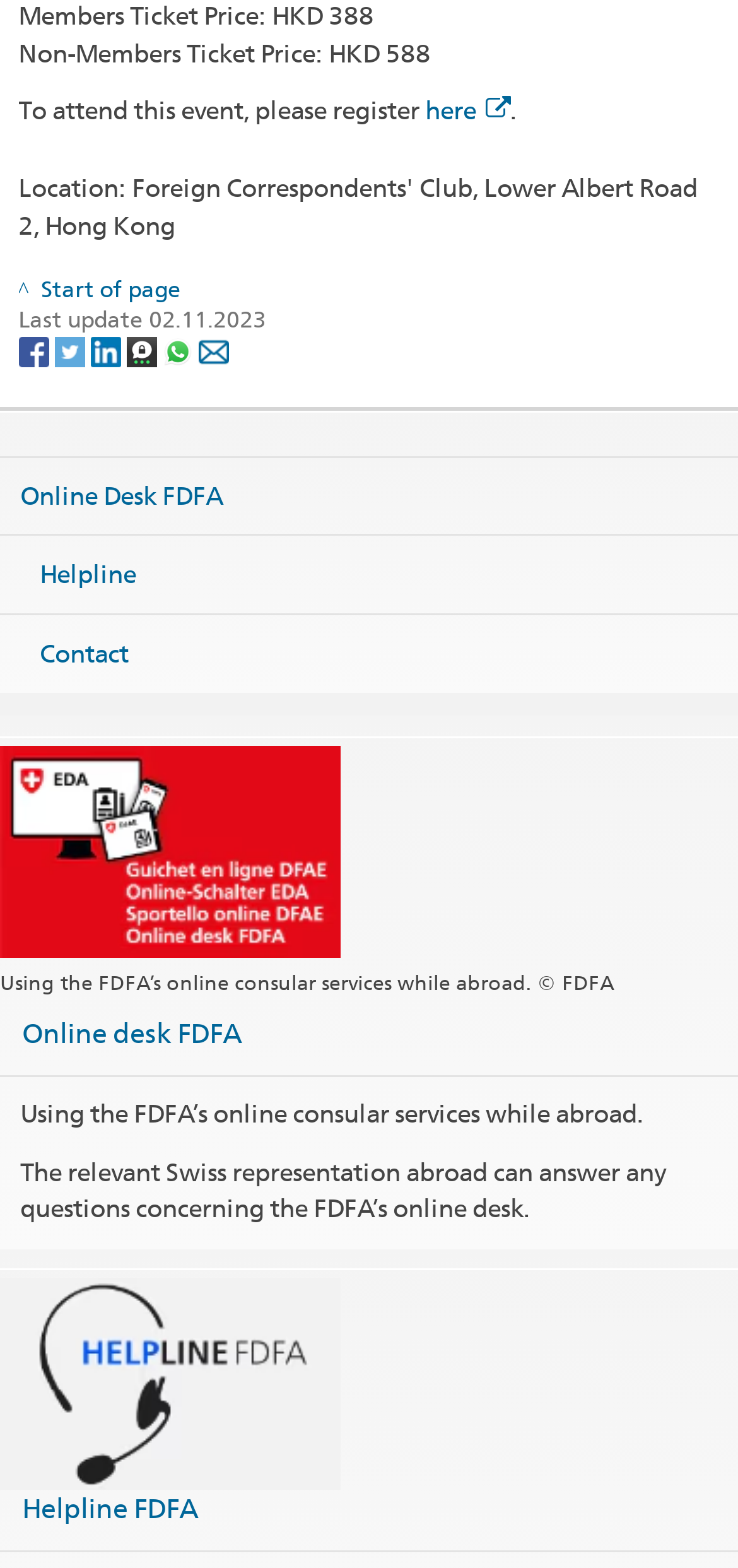How many articles are available on the webpage?
Look at the image and answer with only one word or phrase.

2